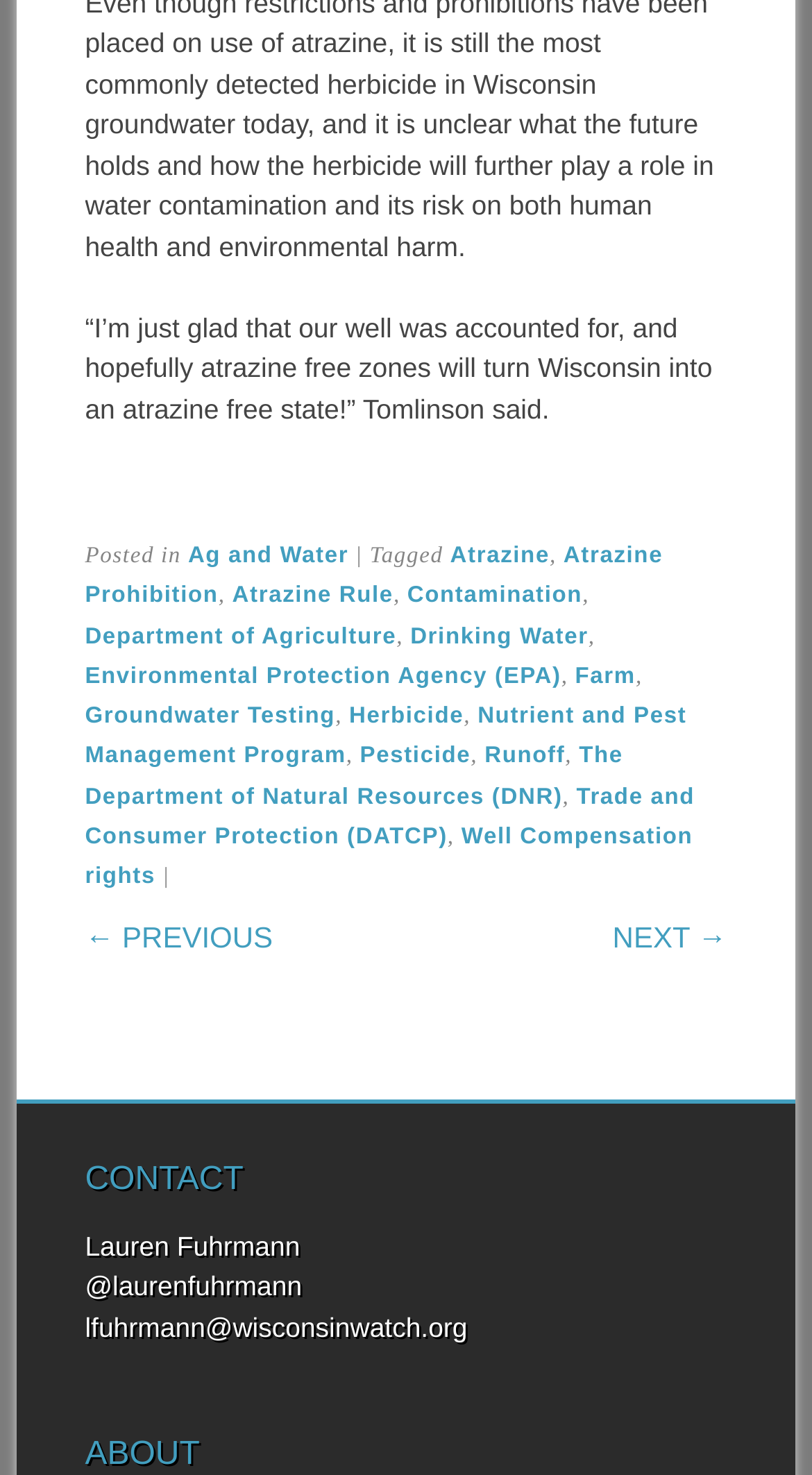Who is the author of the article?
Answer the question in as much detail as possible.

The author of the article can be found in the CONTACT section, where the link with ID 352 mentions 'Lauren Fuhrmann', and the StaticText element with ID 355 provides the email address 'lfuhrmann@wisconsinwatch.org', which is likely to be the author's email address.